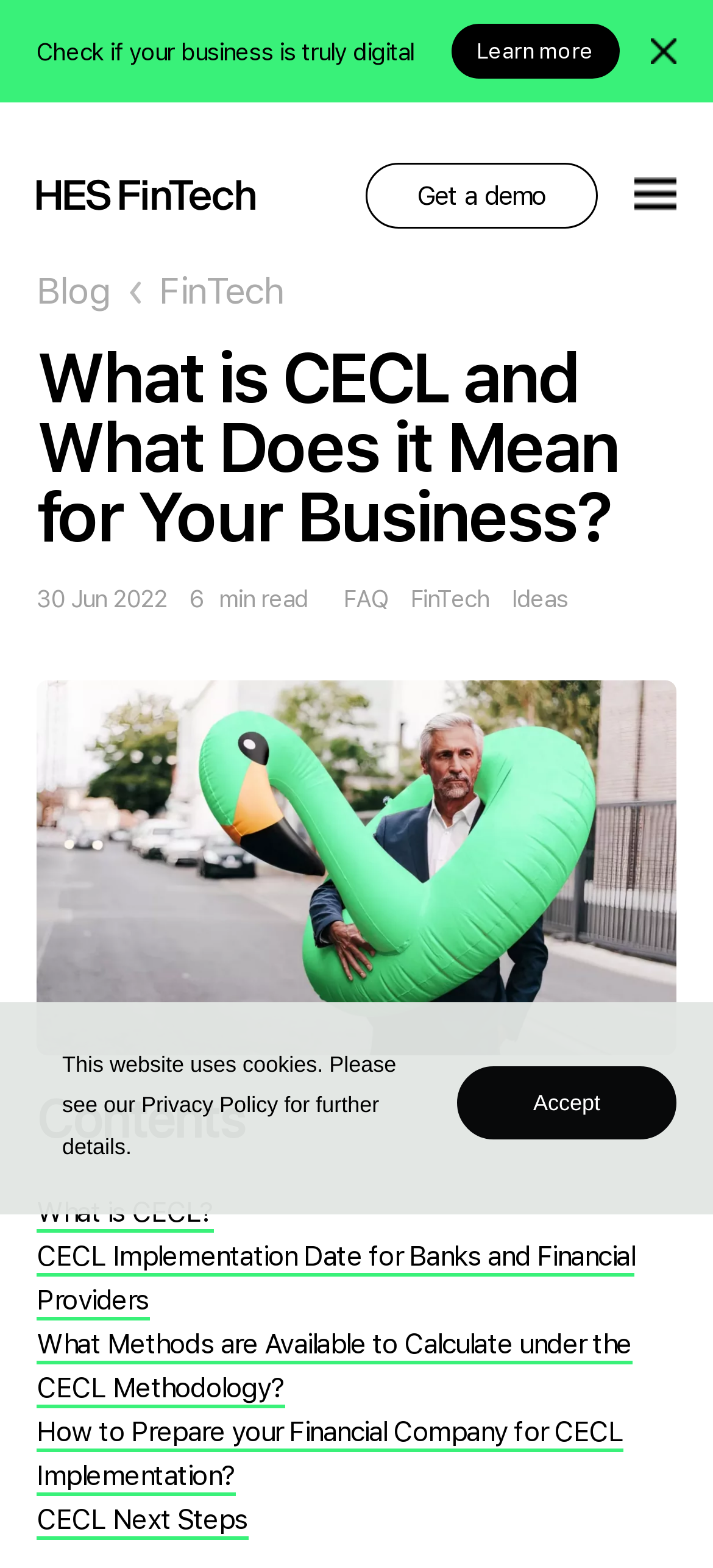Can you find and provide the main heading text of this webpage?

What is CECL and What Does it Mean for Your Business?